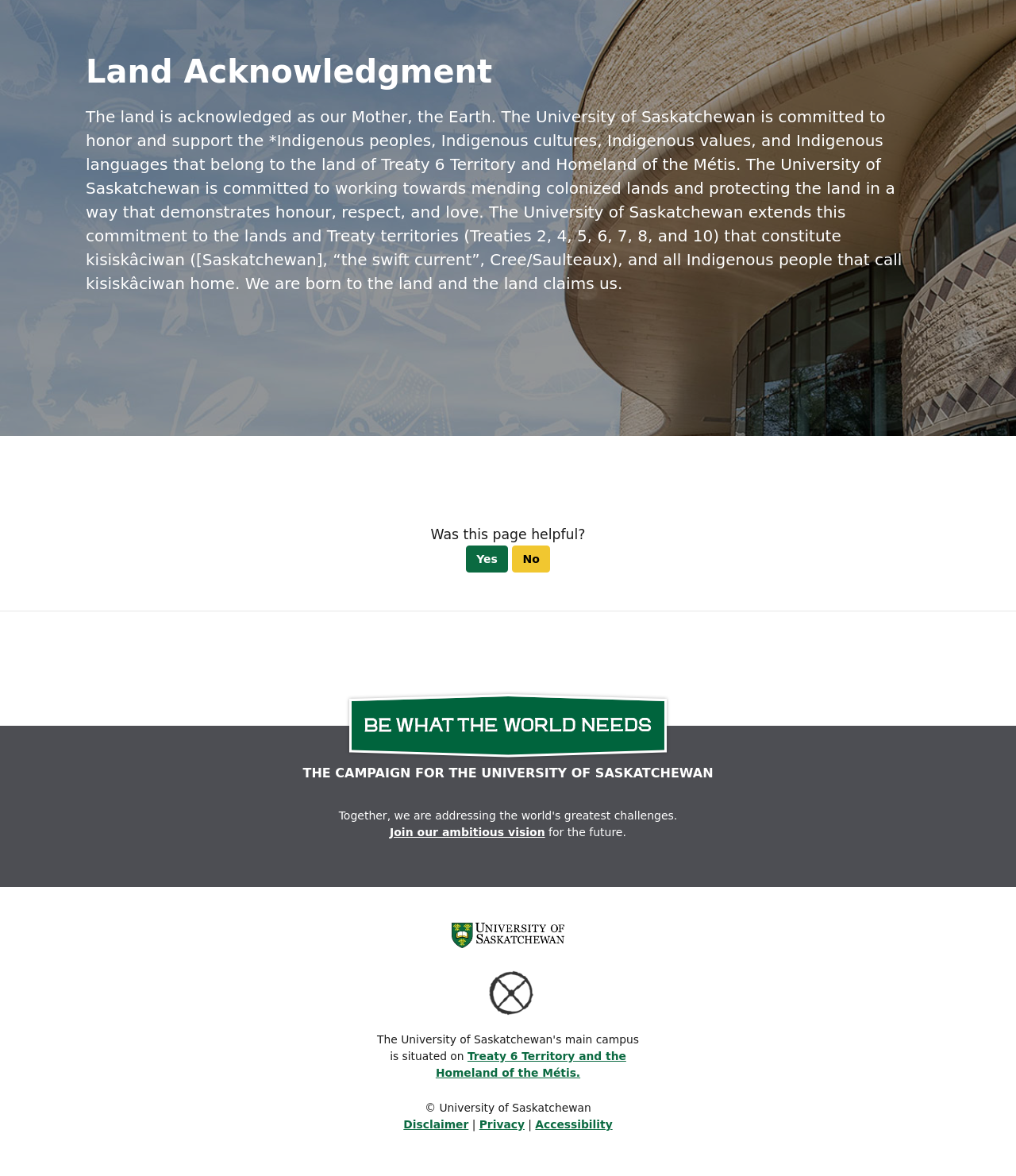Using the format (top-left x, top-left y, bottom-right x, bottom-right y), provide the bounding box coordinates for the described UI element. All values should be floating point numbers between 0 and 1: Disclaimer

[0.397, 0.951, 0.461, 0.962]